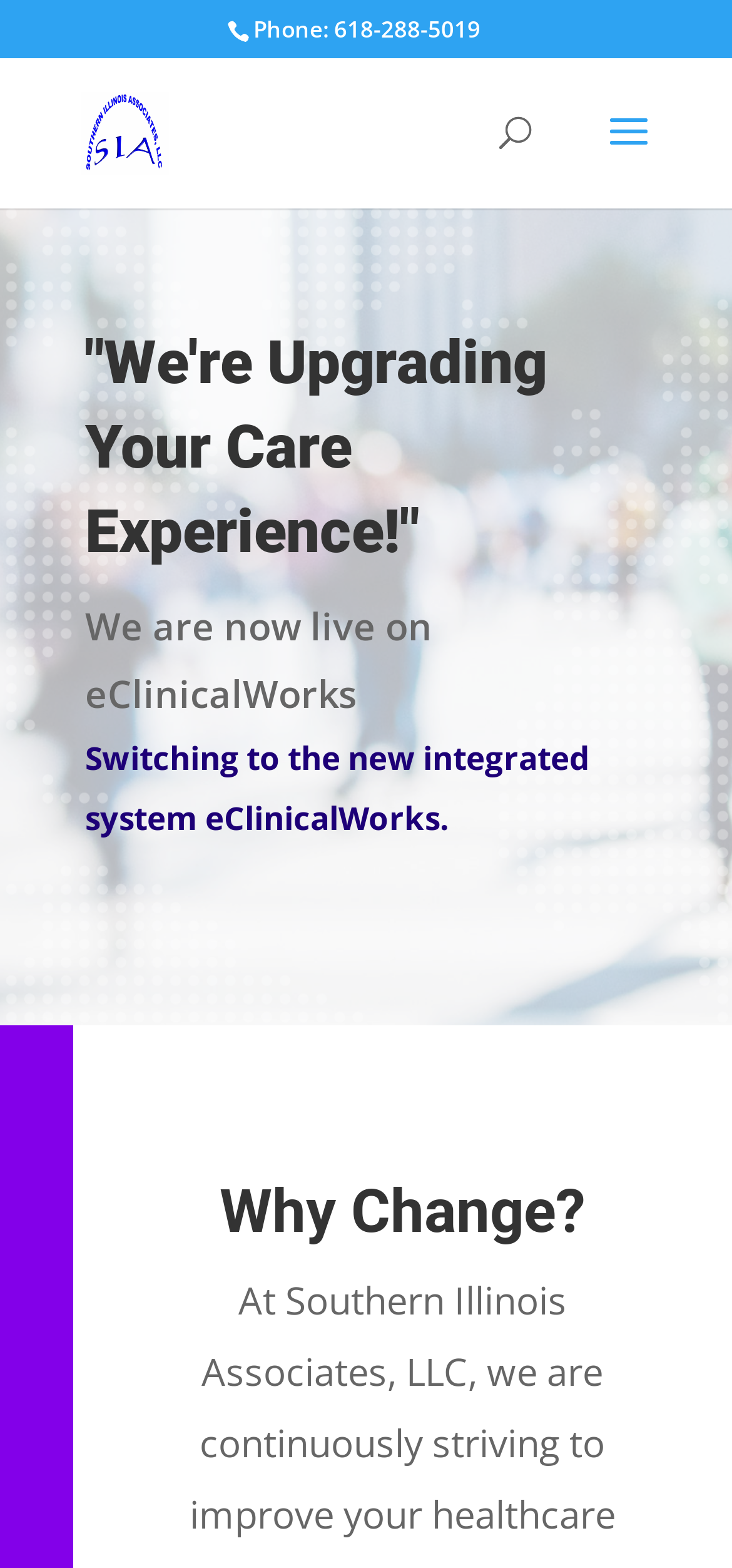Is there a search function on the webpage?
Based on the image, answer the question with a single word or brief phrase.

Yes